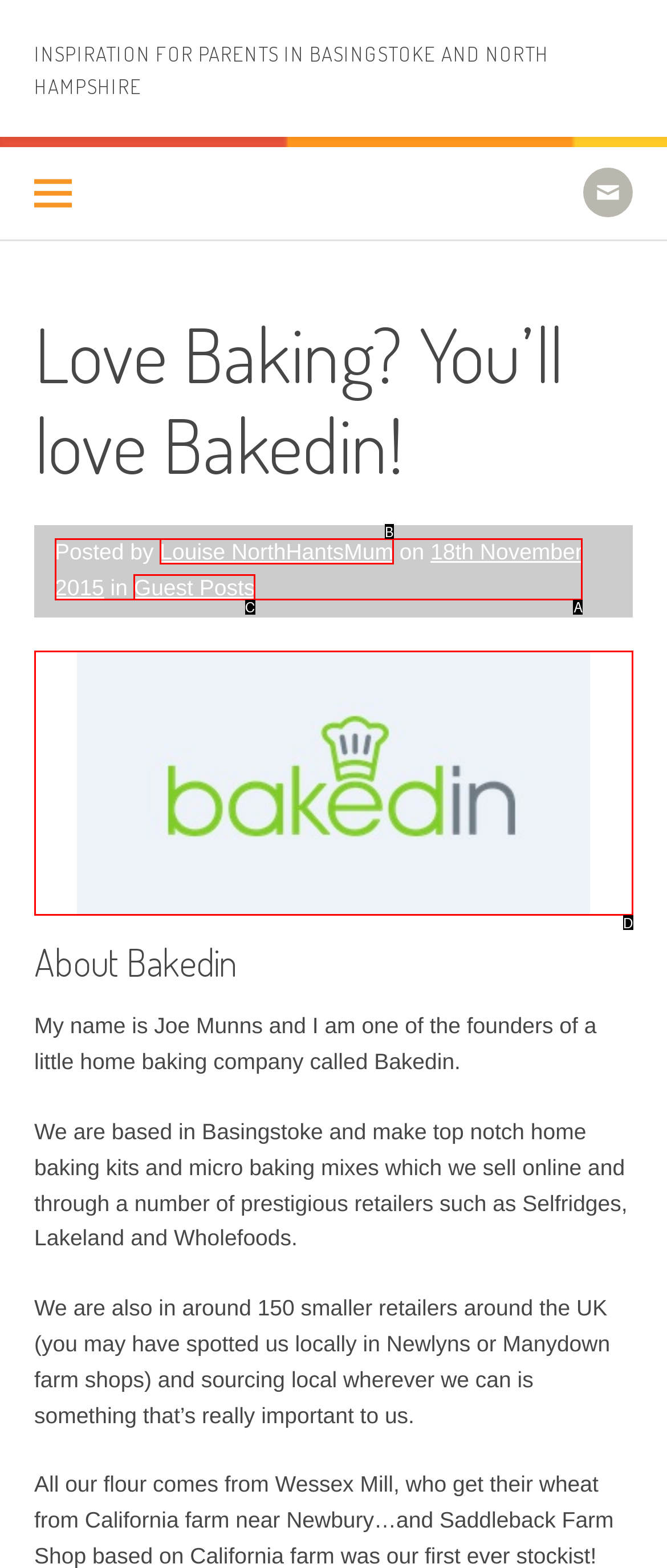Find the UI element described as: alt="BakedIn"
Reply with the letter of the appropriate option.

D